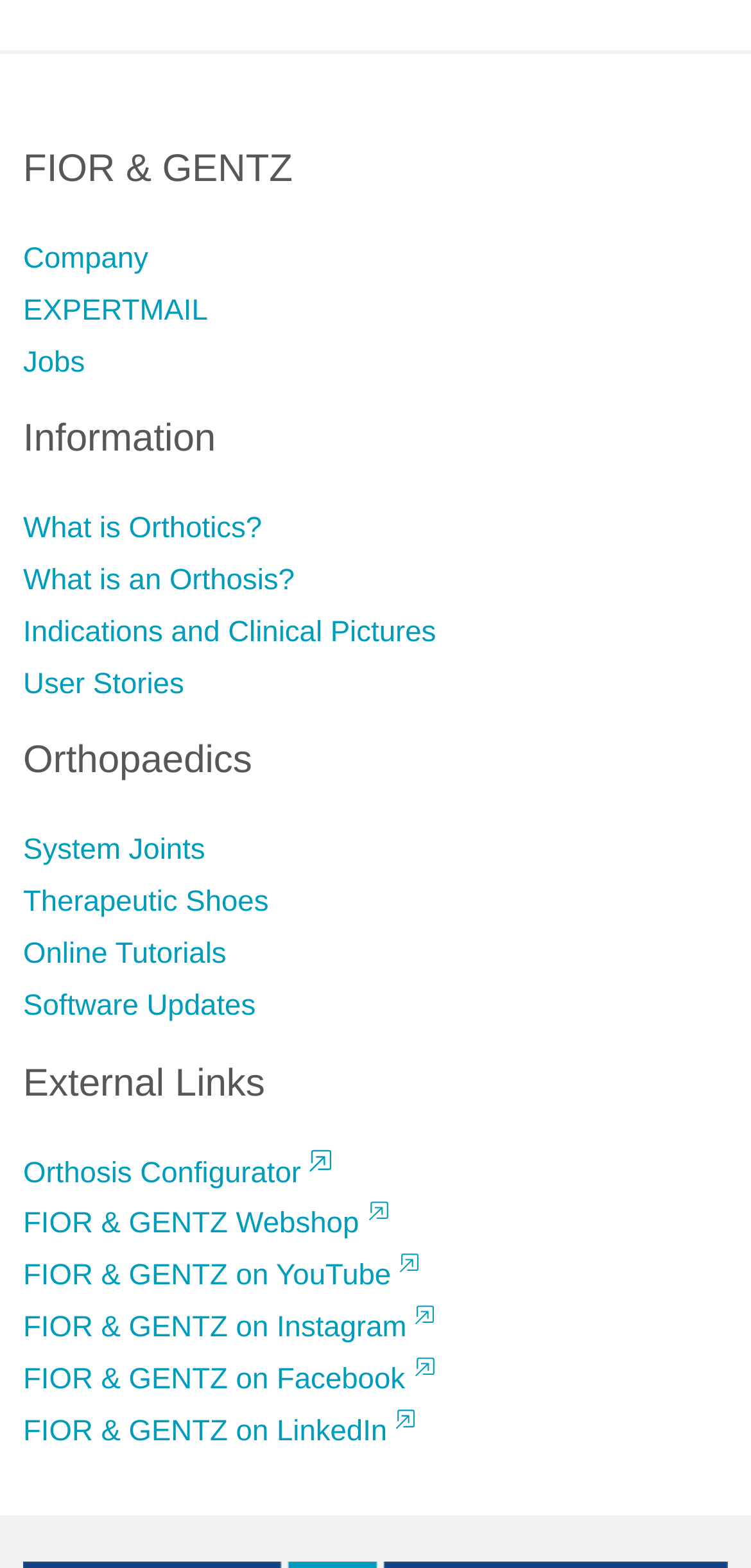Please determine the bounding box coordinates of the element to click on in order to accomplish the following task: "Watch FIOR & GENTZ on YouTube". Ensure the coordinates are four float numbers ranging from 0 to 1, i.e., [left, top, right, bottom].

[0.031, 0.803, 0.56, 0.824]